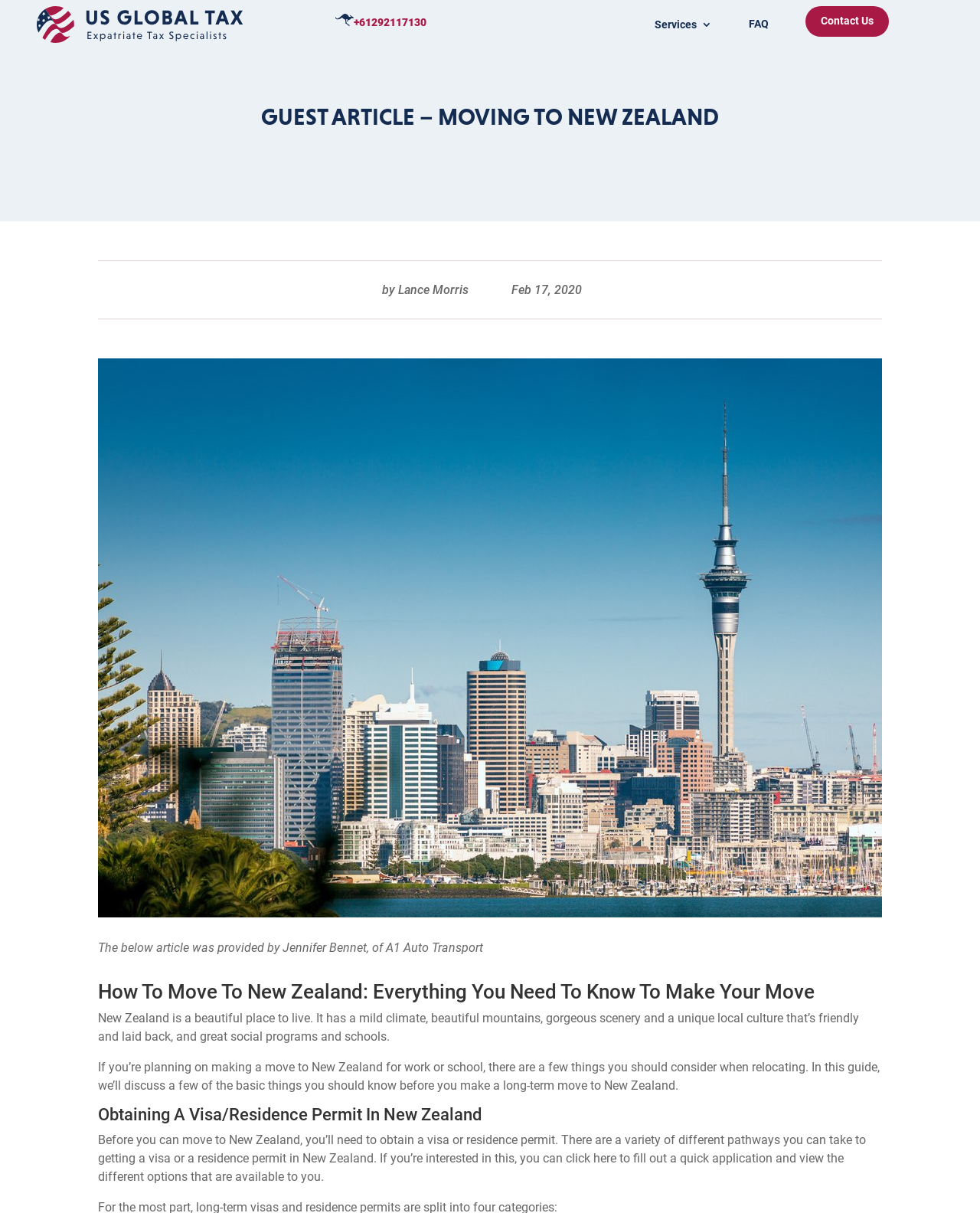Locate the primary headline on the webpage and provide its text.

GUEST ARTICLE – MOVING TO NEW ZEALAND